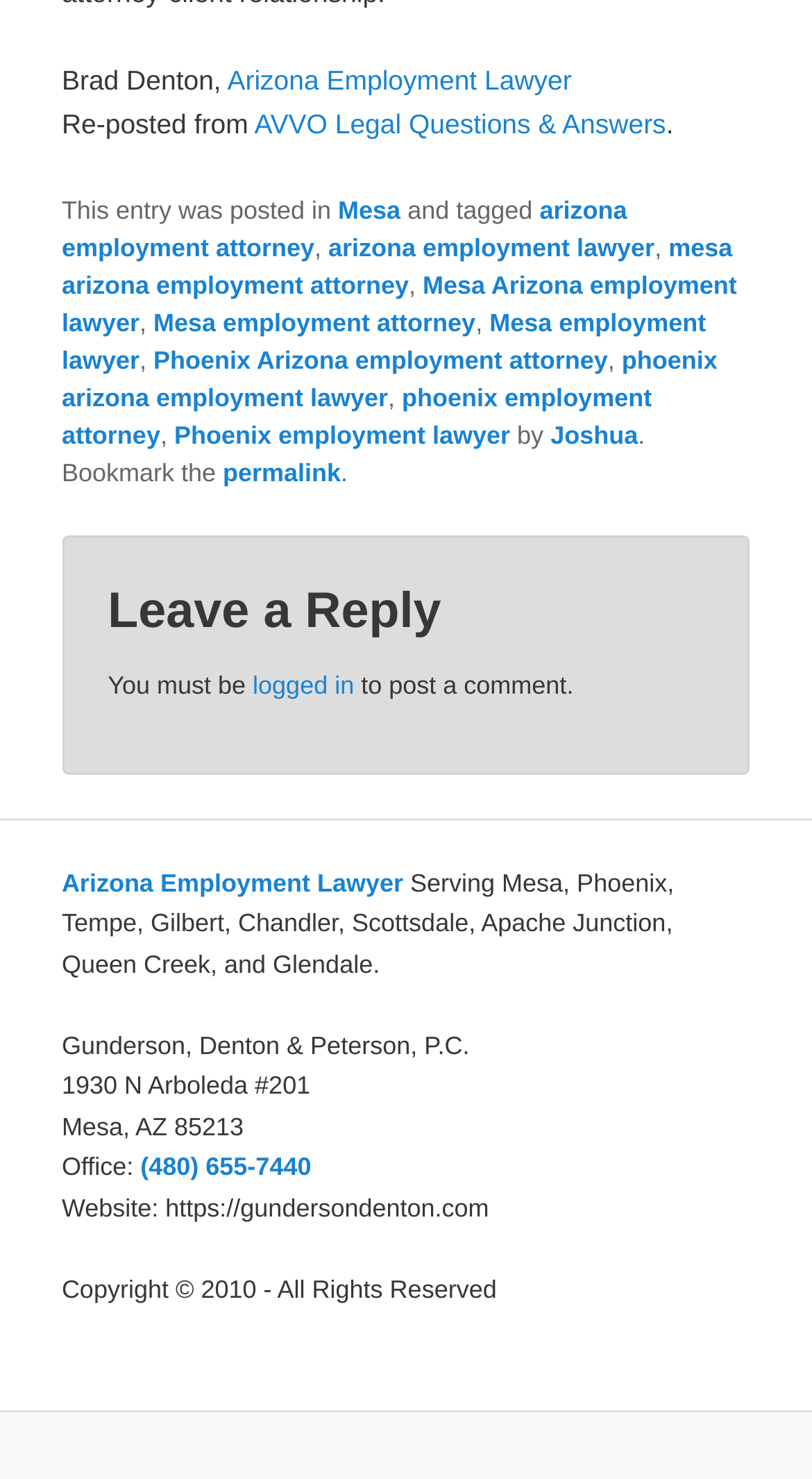Locate the coordinates of the bounding box for the clickable region that fulfills this instruction: "Click on the office phone number".

[0.173, 0.779, 0.383, 0.799]